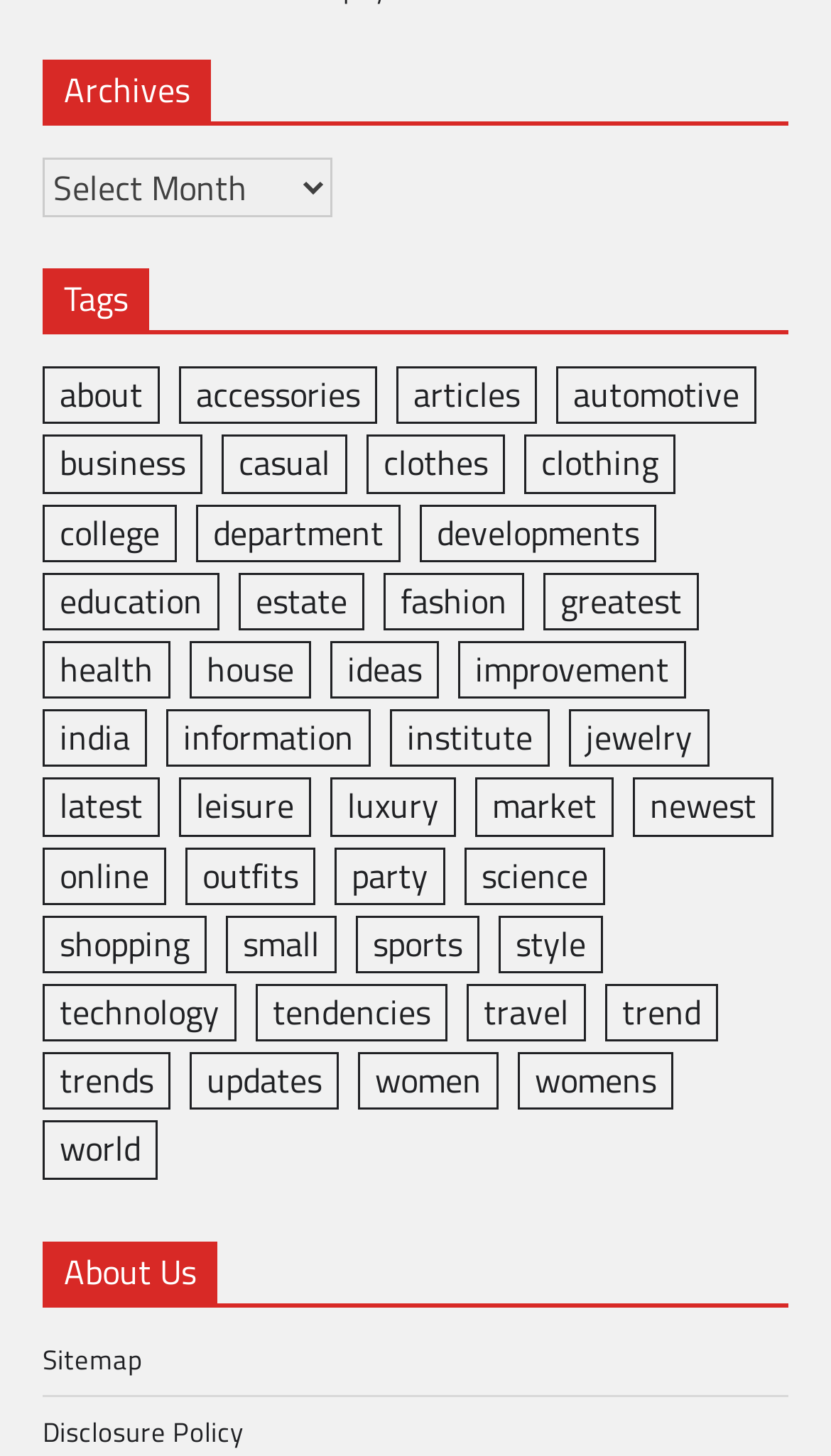Locate the bounding box coordinates of the UI element described by: "Disclosure Policy". Provide the coordinates as four float numbers between 0 and 1, formatted as [left, top, right, bottom].

[0.051, 0.968, 0.292, 0.997]